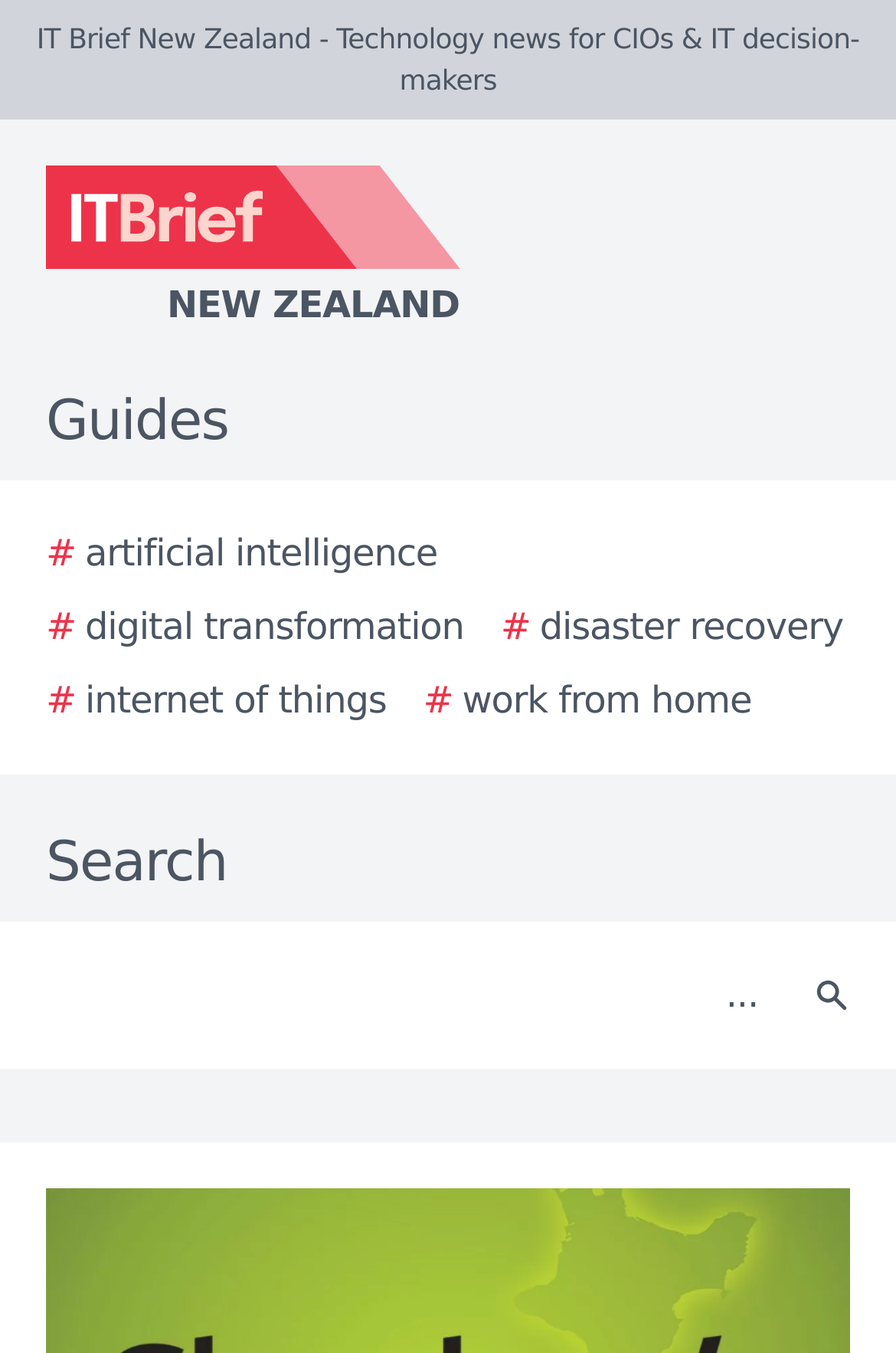Use a single word or phrase to respond to the question:
How many links are available under the Guides section?

5